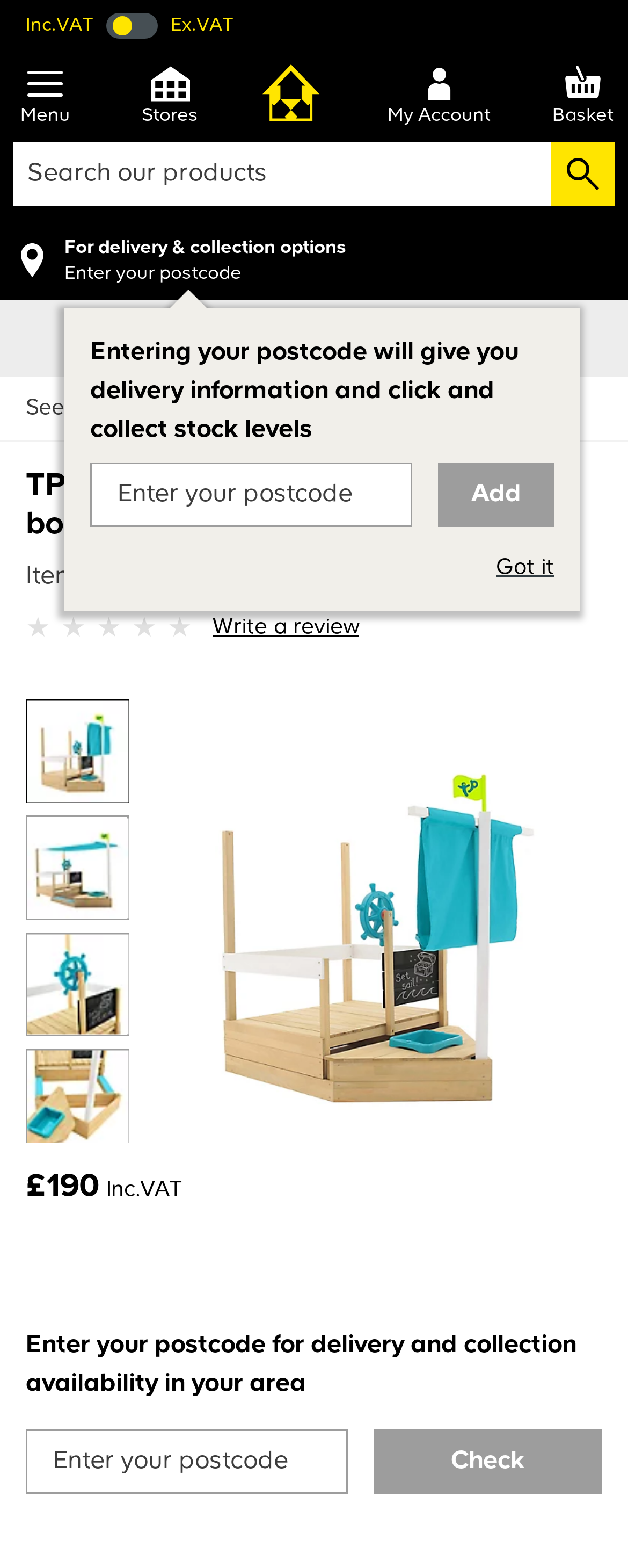Find the bounding box coordinates for the UI element that matches this description: "Facebook".

None